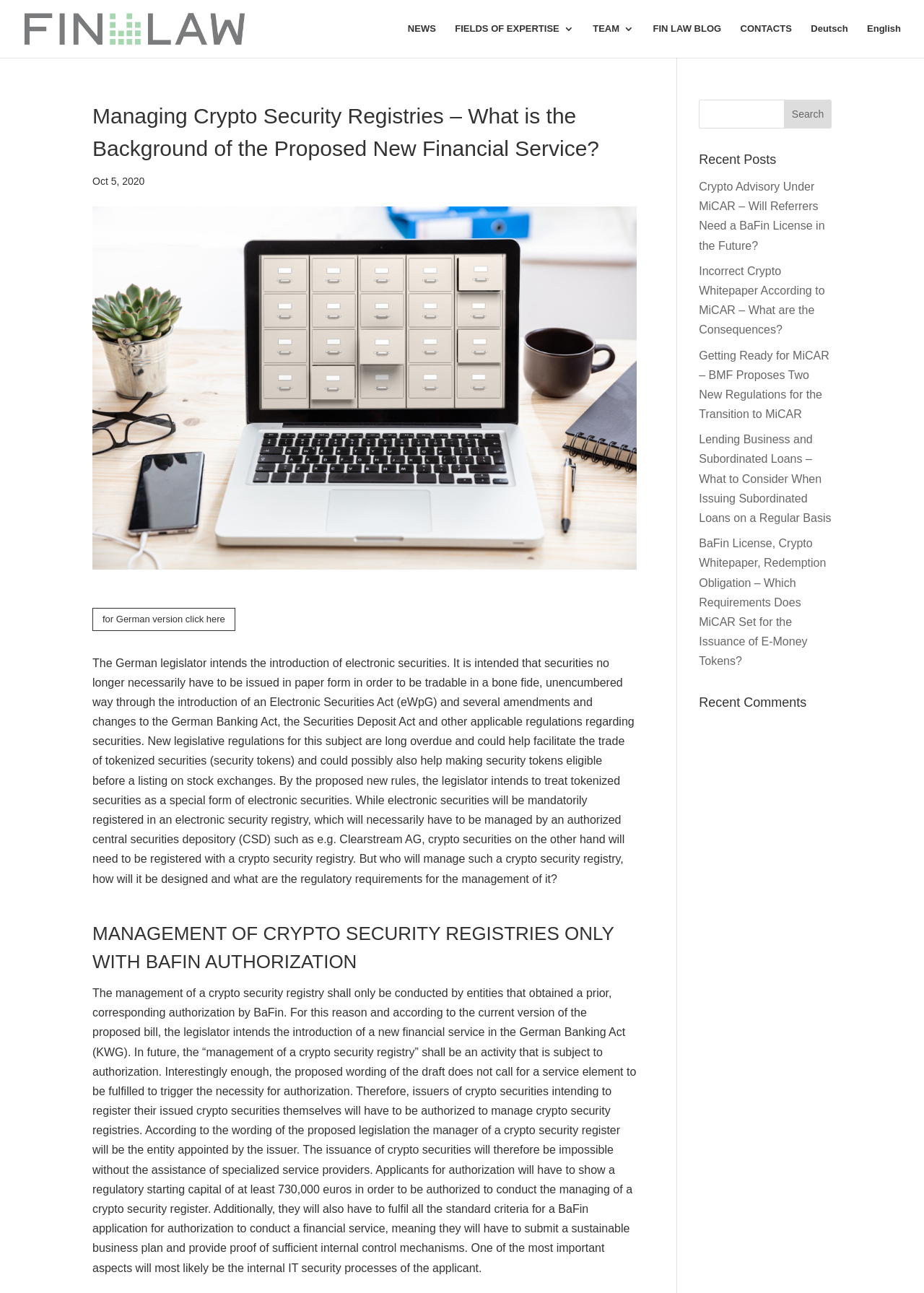What is the topic of the webpage?
Using the image, provide a concise answer in one word or a short phrase.

Crypto Security Registries